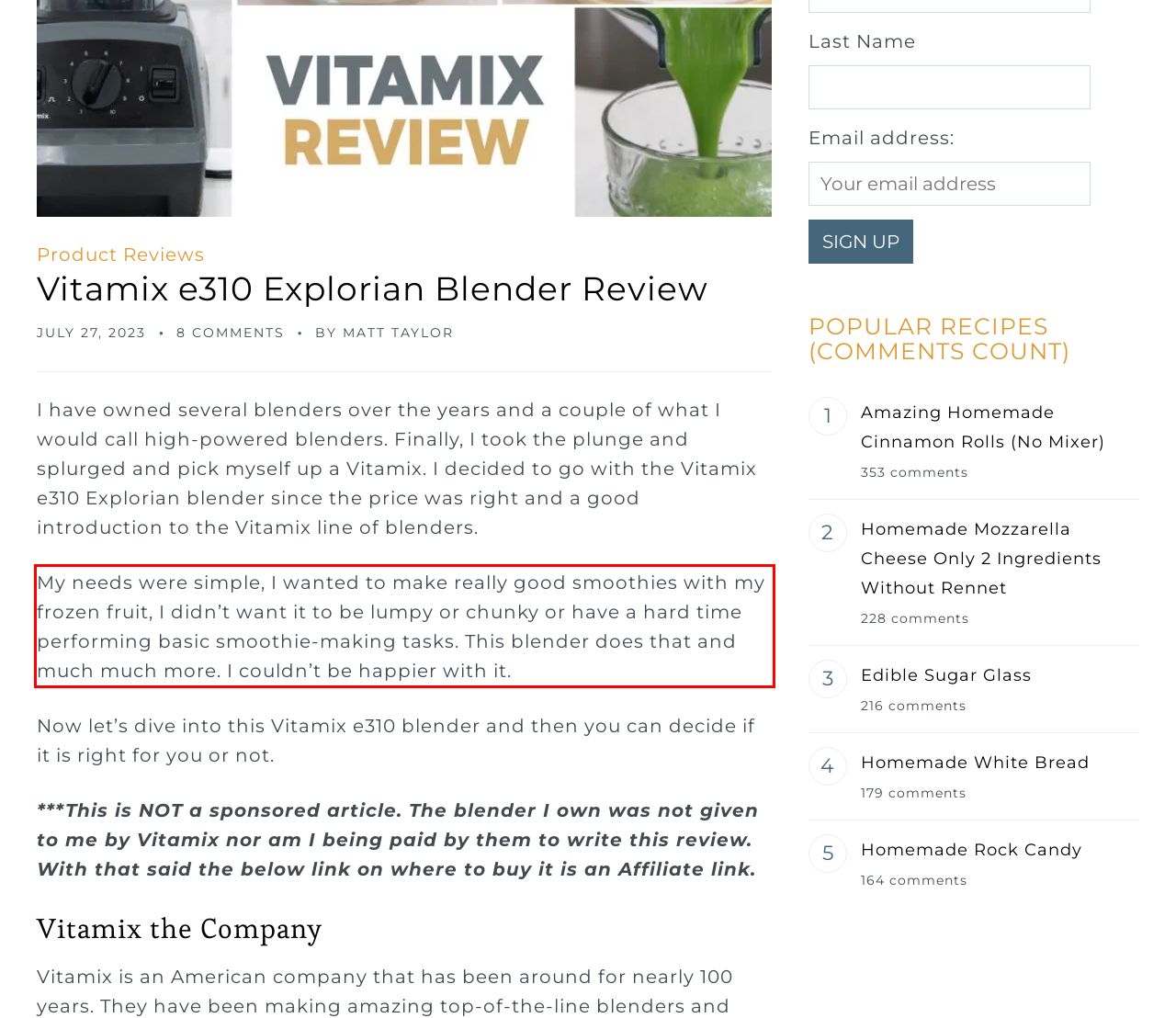Your task is to recognize and extract the text content from the UI element enclosed in the red bounding box on the webpage screenshot.

My needs were simple, I wanted to make really good smoothies with my frozen fruit, I didn’t want it to be lumpy or chunky or have a hard time performing basic smoothie-making tasks. This blender does that and much much more. I couldn’t be happier with it.